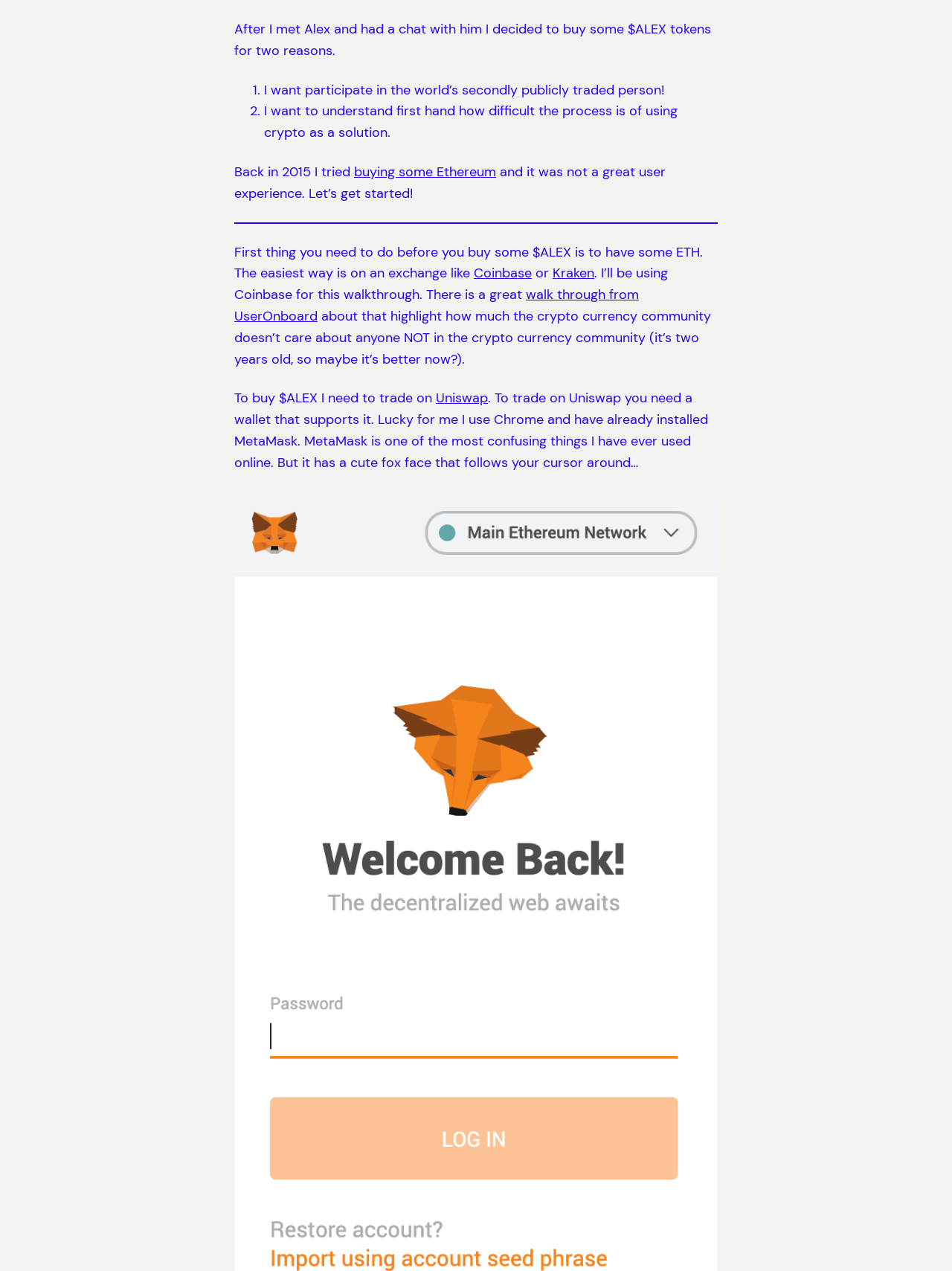Using the element description: "buying some Ethereum", determine the bounding box coordinates. The coordinates should be in the format [left, top, right, bottom], with values between 0 and 1.

[0.372, 0.128, 0.521, 0.142]